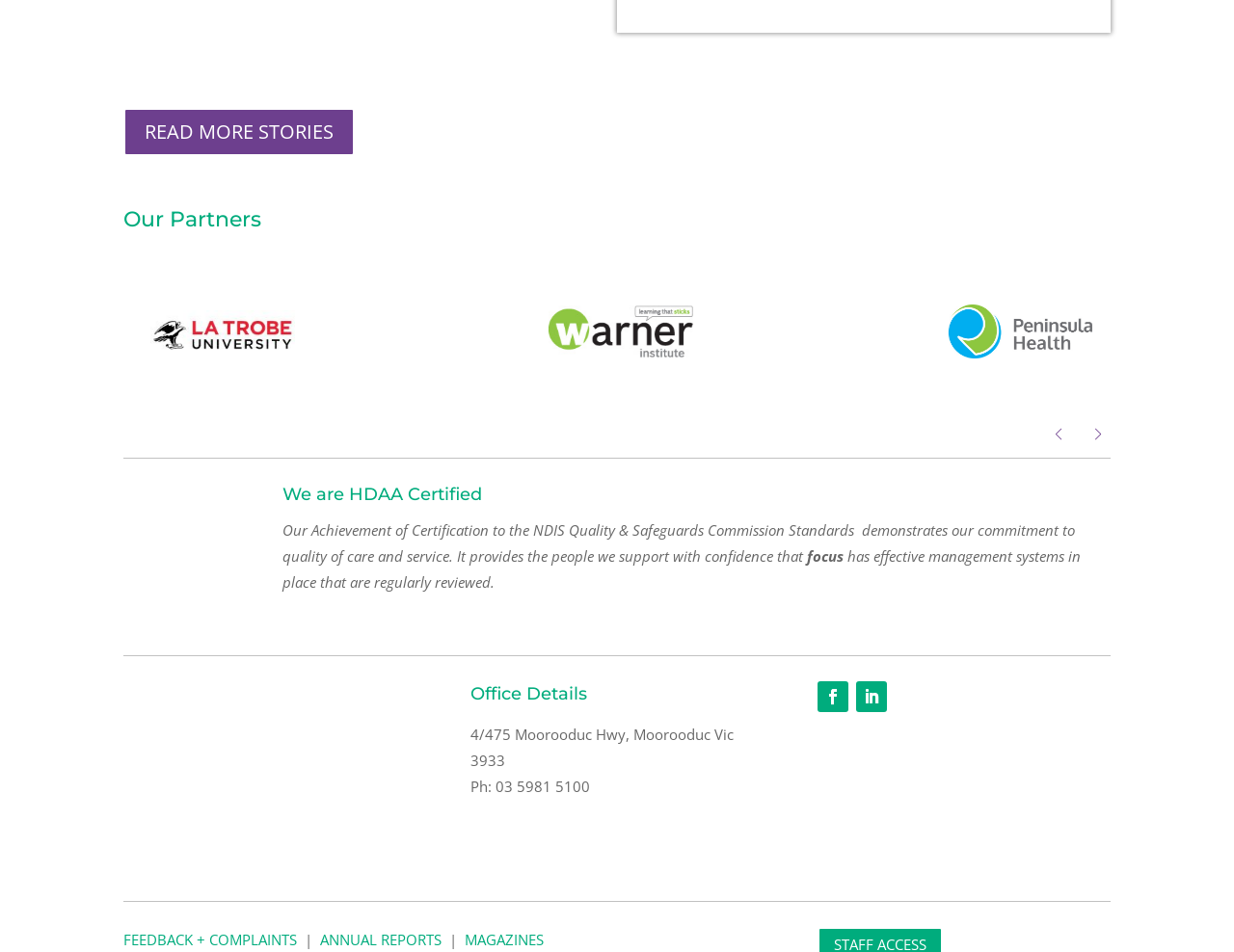Find the bounding box coordinates of the element's region that should be clicked in order to follow the given instruction: "Click the 'ANNUAL REPORTS' link". The coordinates should consist of four float numbers between 0 and 1, i.e., [left, top, right, bottom].

[0.259, 0.976, 0.358, 0.997]